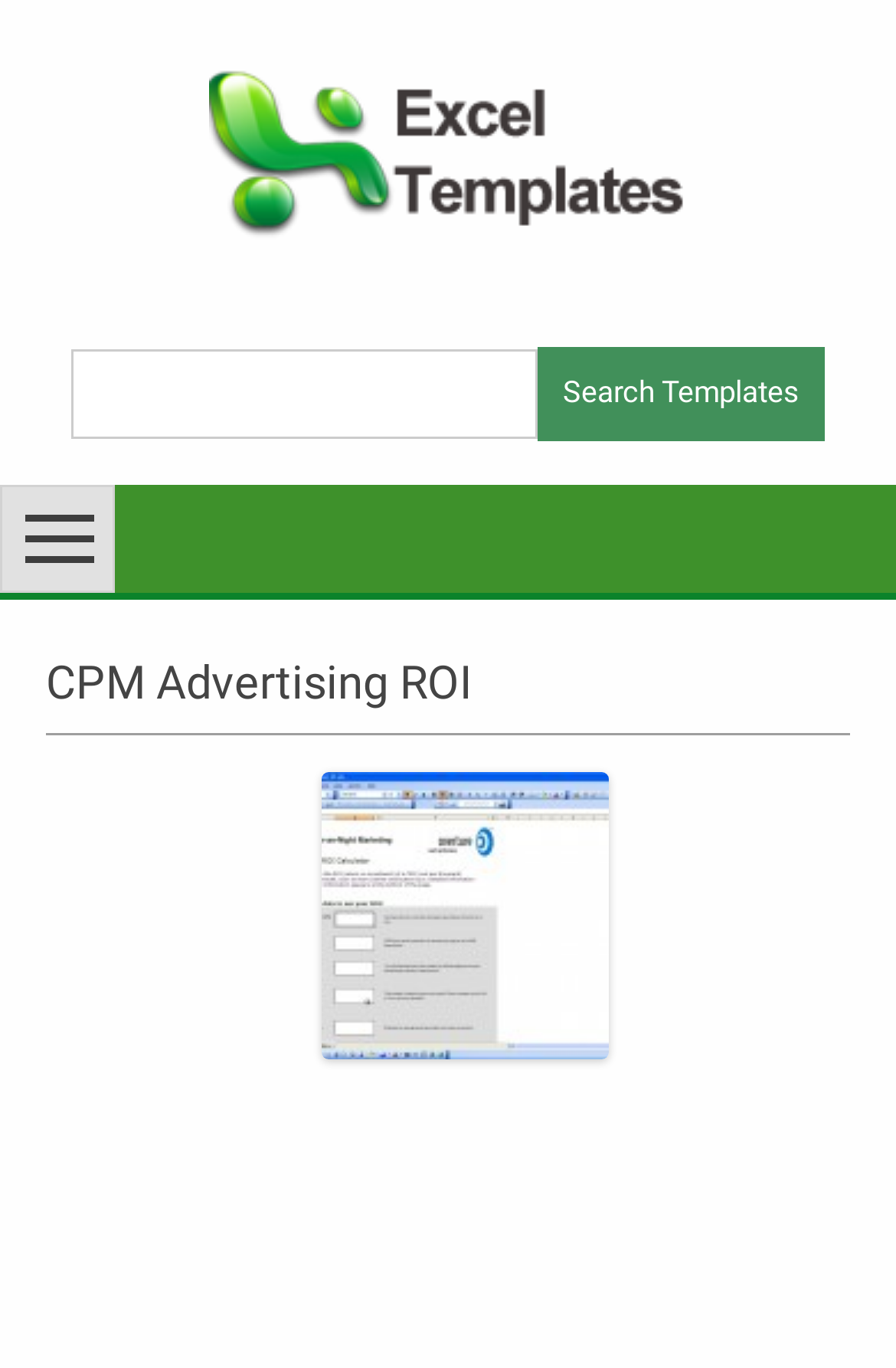What is the purpose of the search bar?
Using the image as a reference, give a one-word or short phrase answer.

Search Templates